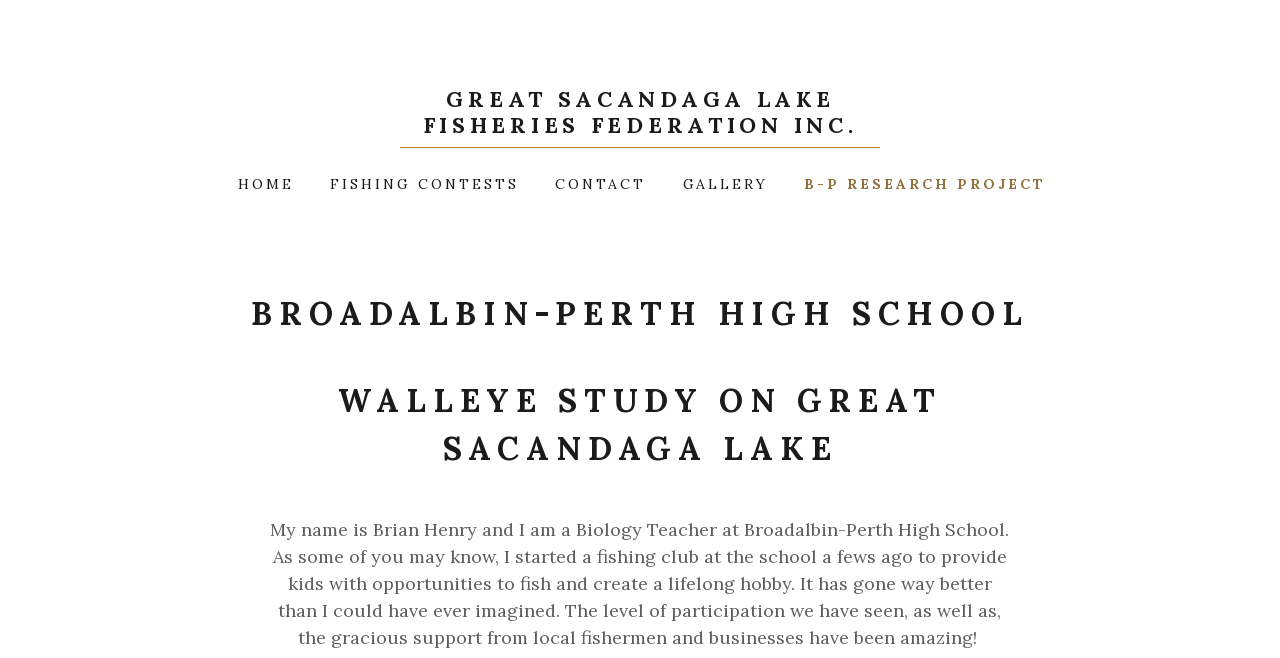What is the topic of the study on Great Sacandaga Lake?
Give a single word or phrase as your answer by examining the image.

Walleye